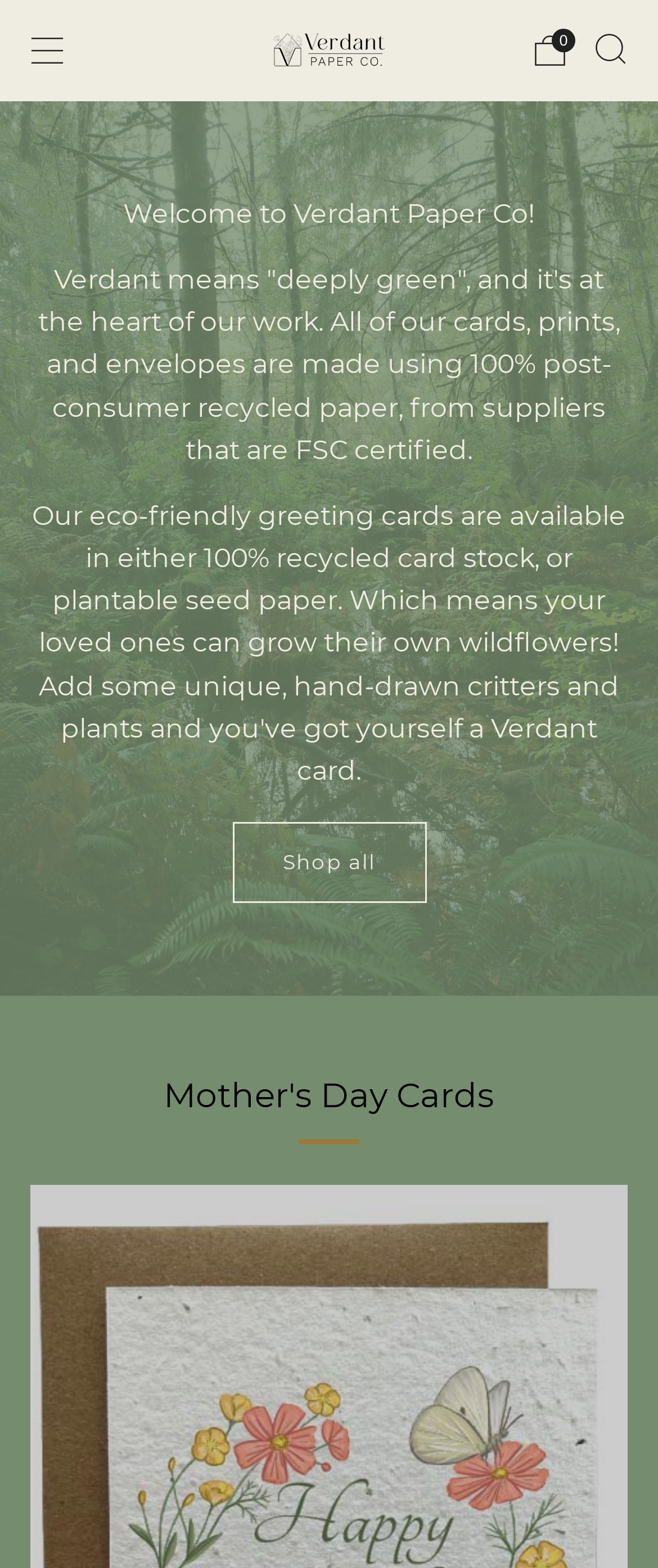Explain the features and main sections of the webpage comprehensively.

The webpage is about Verdant Paper Co., a company that specializes in designing and printing eco-friendly greetings cards. At the top center of the page, there is a heading with the company name "Verdant Paper Co." accompanied by an image of the same name. Below this, there are three links: "Menu", "Search", and "Cart", positioned from left to right.

Further down, there is a welcoming message "Welcome to Verdant Paper Co!" followed by a paragraph of text that explains the company's mission and values, emphasizing their commitment to using 100% post-consumer recycled paper and FSC-certified suppliers.

On the left side of the page, there is a link "Shop all" that appears to be a call-to-action to explore the company's products. Below this, there is a heading "Mother's Day Cards", which suggests that the company offers greeting cards for Mother's Day.